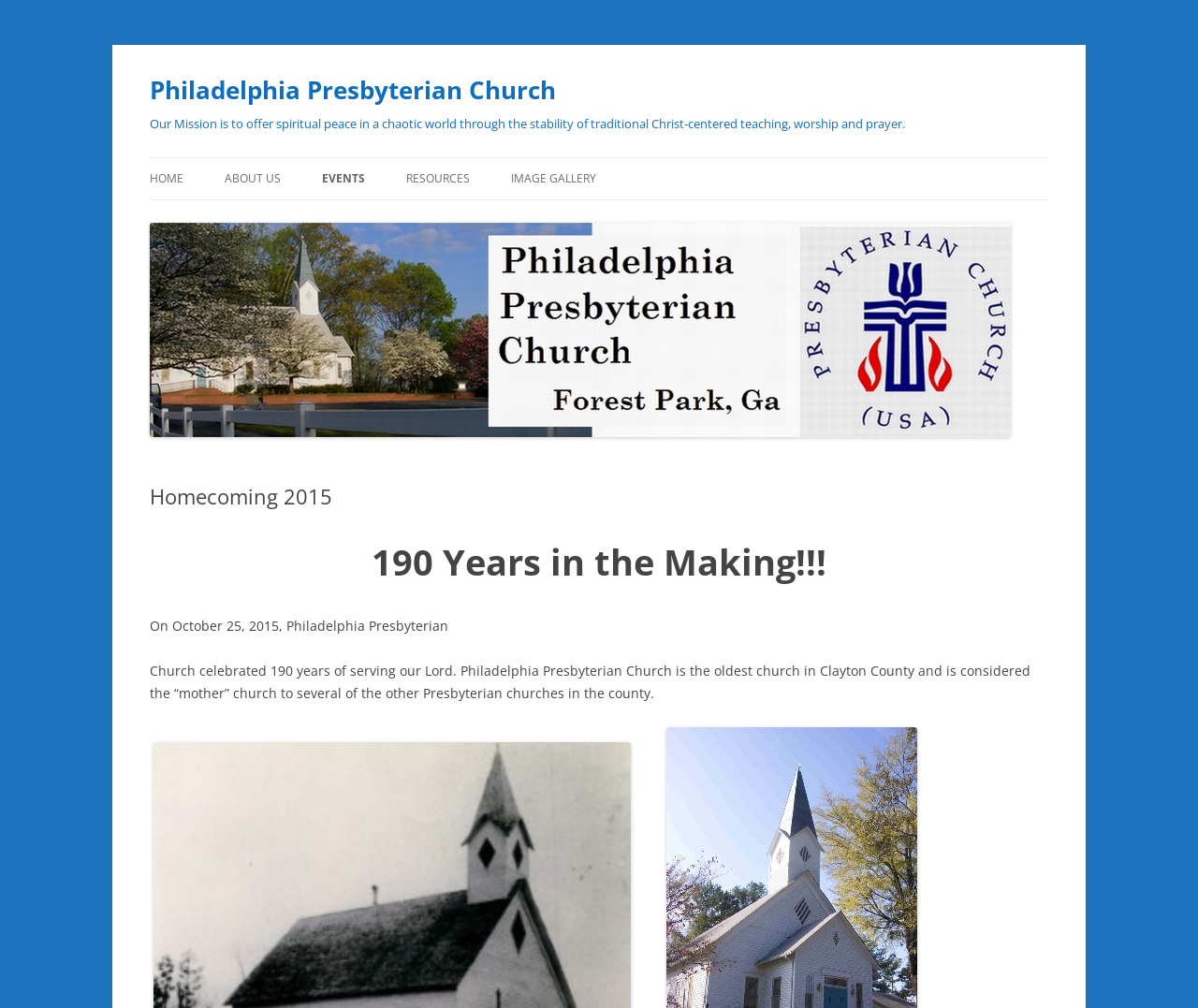Describe all the significant parts and information present on the webpage.

The webpage is about the Philadelphia Presbyterian Church, specifically highlighting their Homecoming 2015 event. At the top, there is a heading with the church's name, followed by a link to the church's homepage. Below this, there is a brief mission statement of the church.

The main navigation menu is located at the top, with links to various sections such as "HOME", "ABOUT US", "EVENTS", "RESOURCES", and "IMAGE GALLERY". These links are arranged horizontally, with "HOME" on the left and "IMAGE GALLERY" on the right.

Under the navigation menu, there are several sections with links to specific pages. The "ABOUT US" section has links to pages about the church's history, mission support, and vision statement. The "EVENTS" section has links to pages about various events, including Teacher Appreciation, Easter Service, and Homecoming 2015. The "RESOURCES" section has links to pages with current bulletins, crossroads, calendars, and weekly sermons.

On the right side of the page, there is an image gallery section with a link to a page about the church's image gallery. Below this, there is a section with a heading "Homecoming 2015" and a subheading "190 Years in the Making!!!". This section has a brief description of the event, which took place on October 25, 2015, and celebrated the church's 190 years of serving the Lord.

Overall, the webpage provides an overview of the Philadelphia Presbyterian Church and its activities, with a focus on the Homecoming 2015 event.